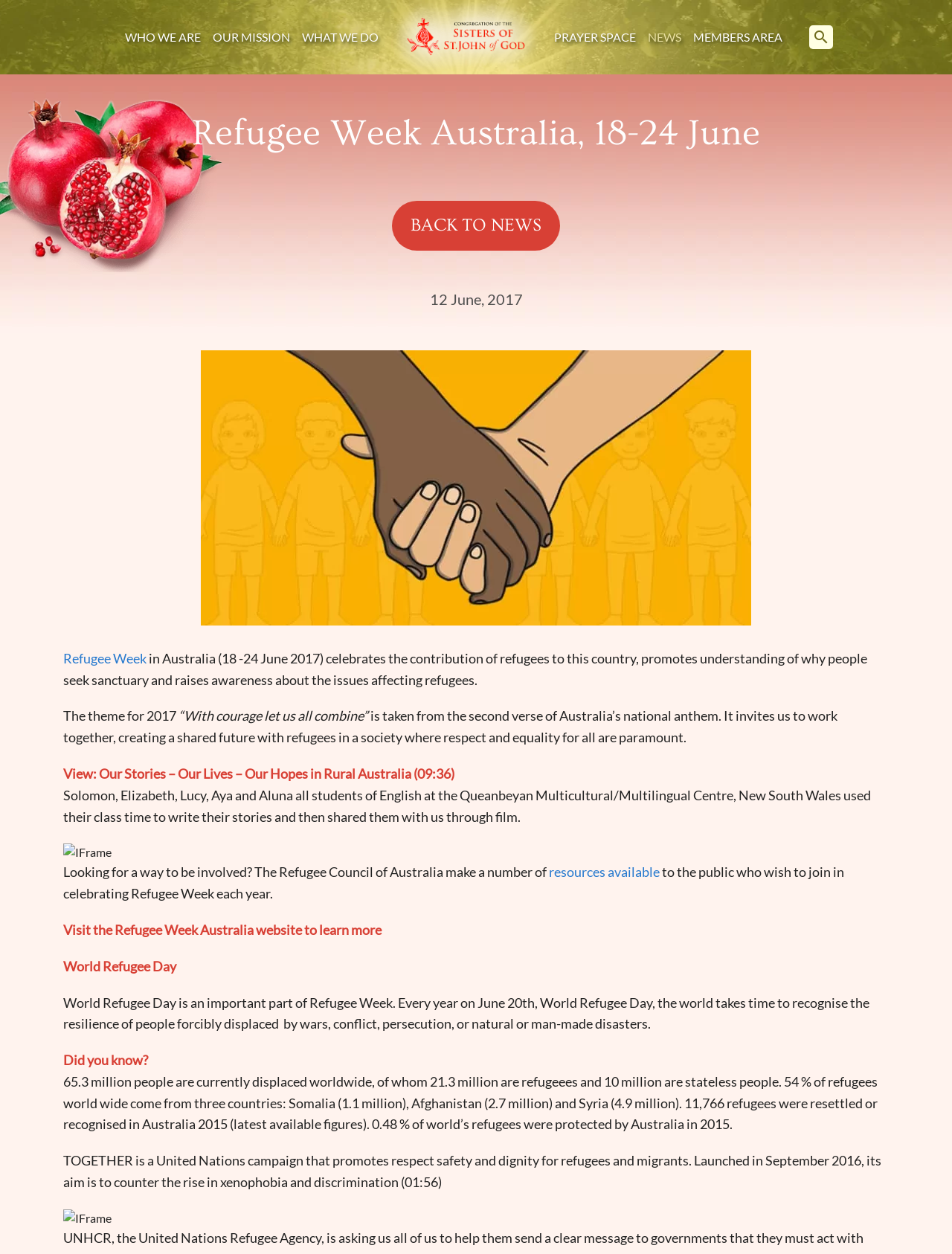Pinpoint the bounding box coordinates of the clickable area necessary to execute the following instruction: "Click on the 'WHO WE ARE' menu item". The coordinates should be given as four float numbers between 0 and 1, namely [left, top, right, bottom].

[0.125, 0.019, 0.217, 0.04]